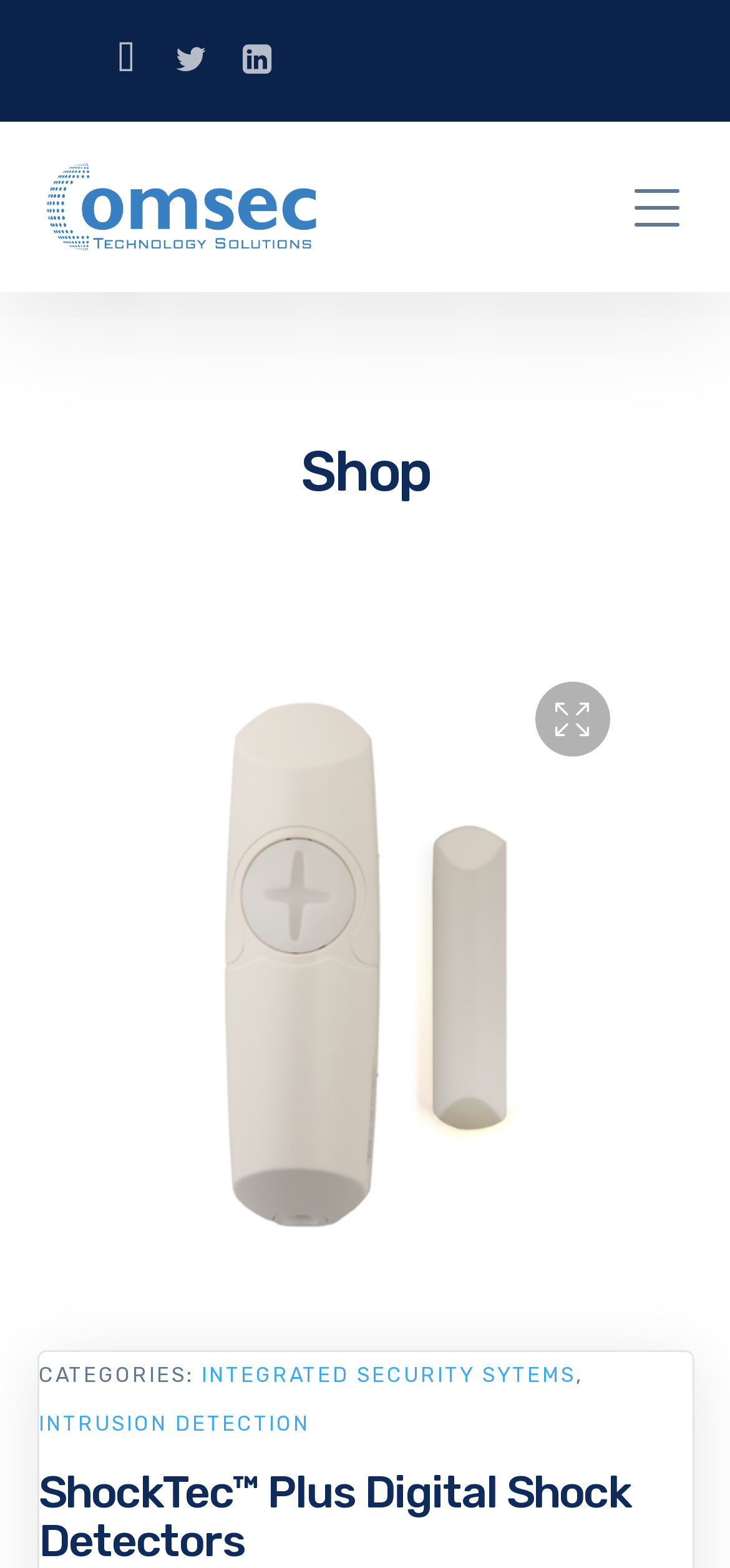What is the purpose of the magnifying glass icon? Please answer the question using a single word or phrase based on the image.

Search